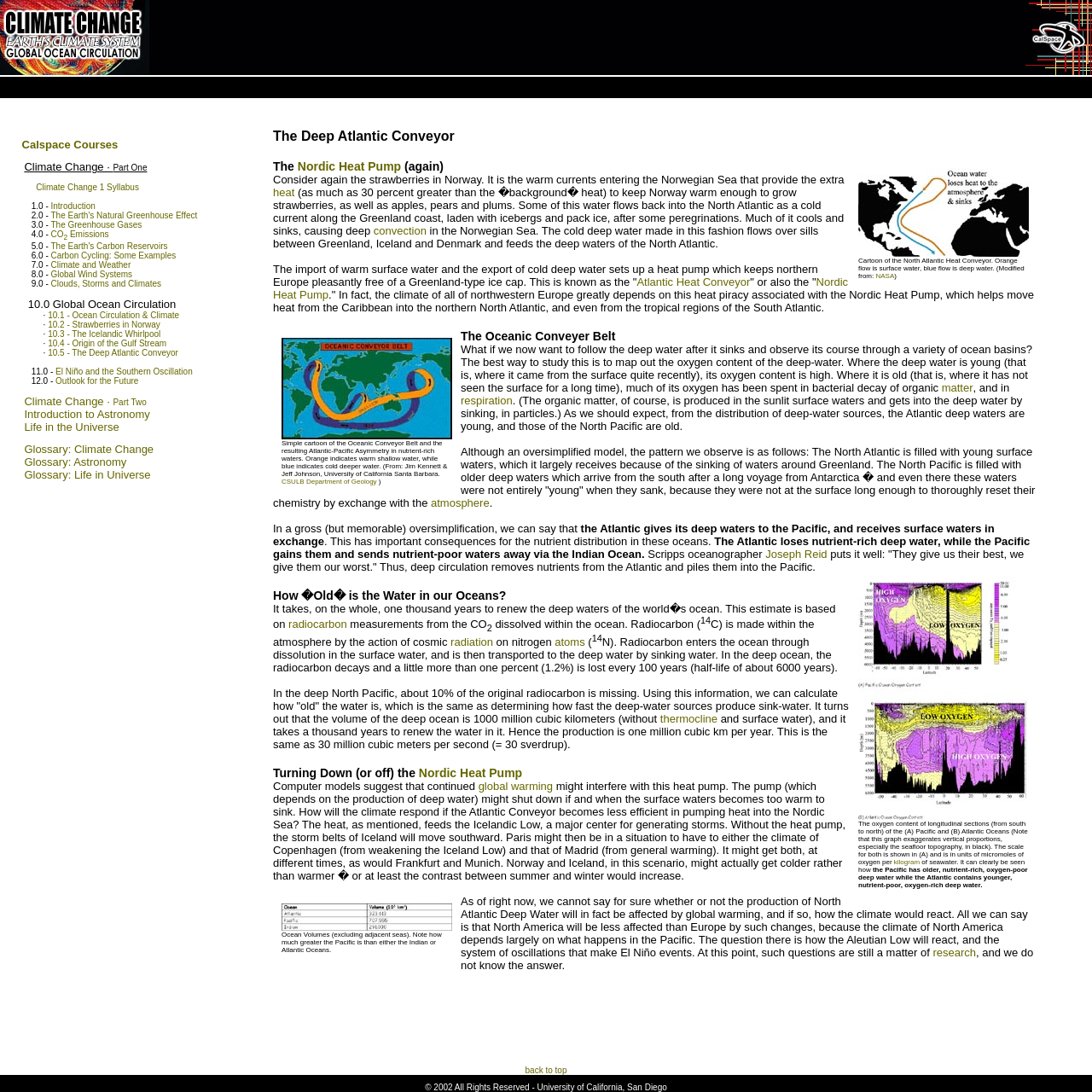Show the bounding box coordinates for the HTML element as described: "Calspace Courses".

[0.02, 0.127, 0.108, 0.138]